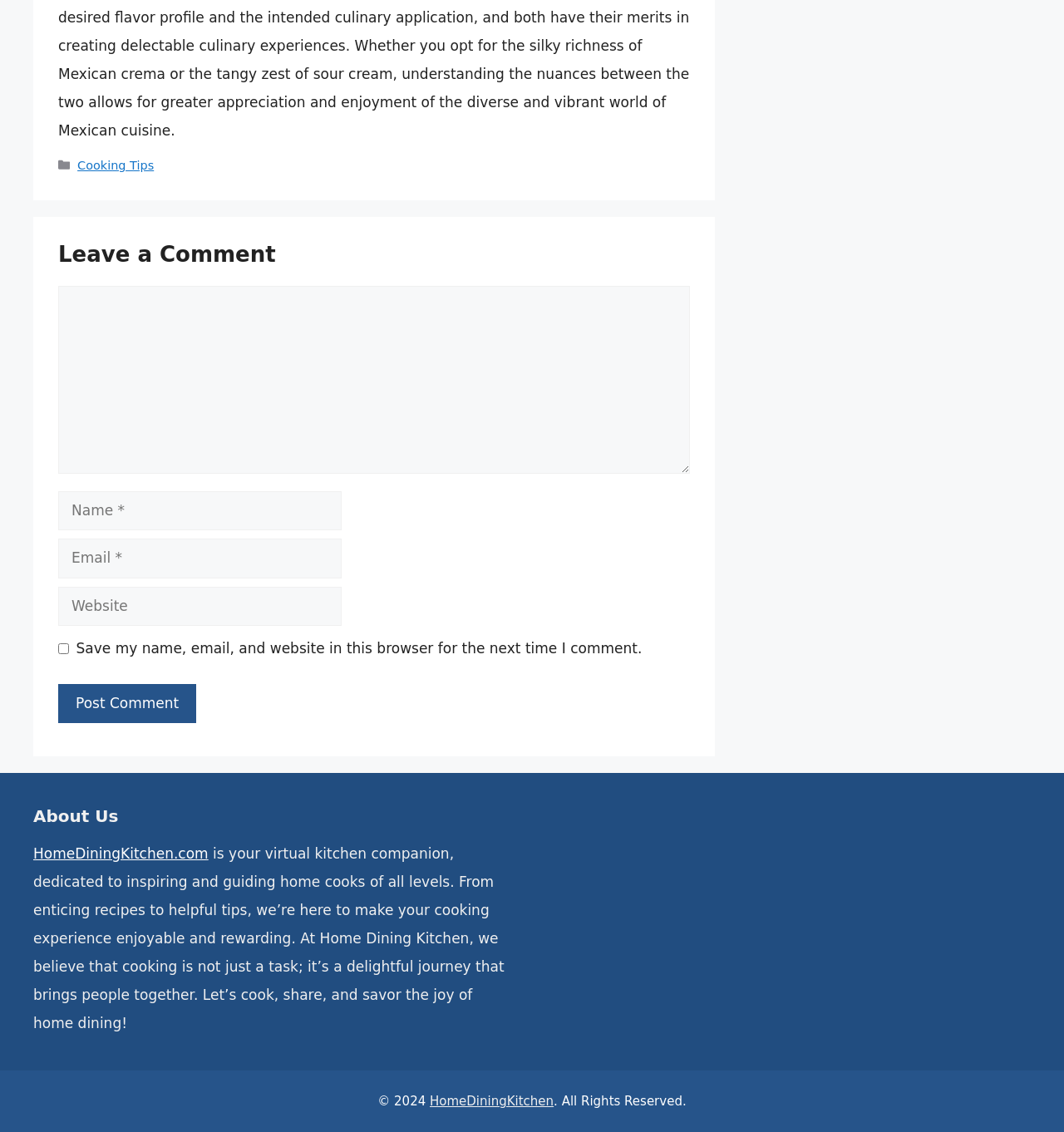Could you specify the bounding box coordinates for the clickable section to complete the following instruction: "Leave a comment"?

[0.055, 0.213, 0.648, 0.238]